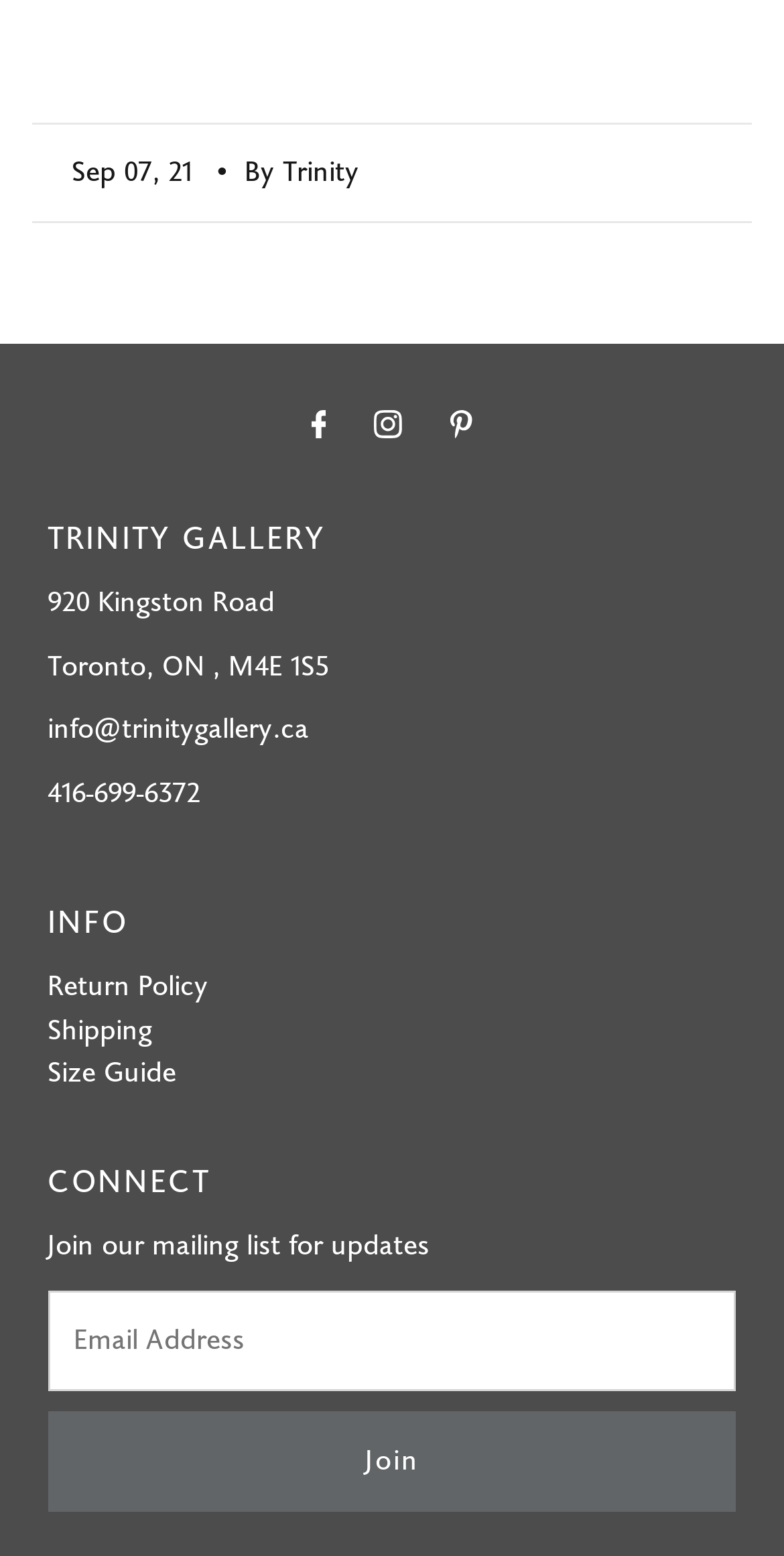What is the purpose of the textbox at the bottom of the webpage?
Use the screenshot to answer the question with a single word or phrase.

Join mailing list